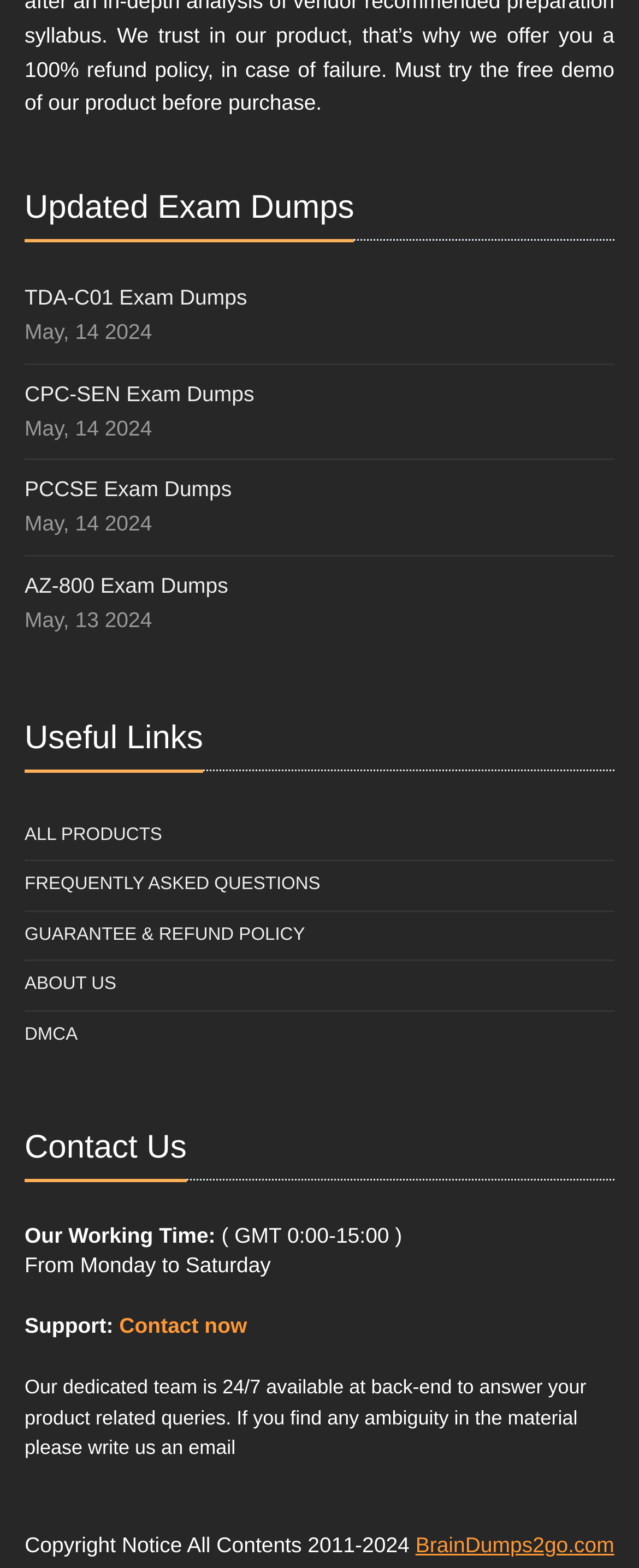Please provide the bounding box coordinates for the element that needs to be clicked to perform the following instruction: "Contact now". The coordinates should be given as four float numbers between 0 and 1, i.e., [left, top, right, bottom].

[0.187, 0.838, 0.405, 0.853]